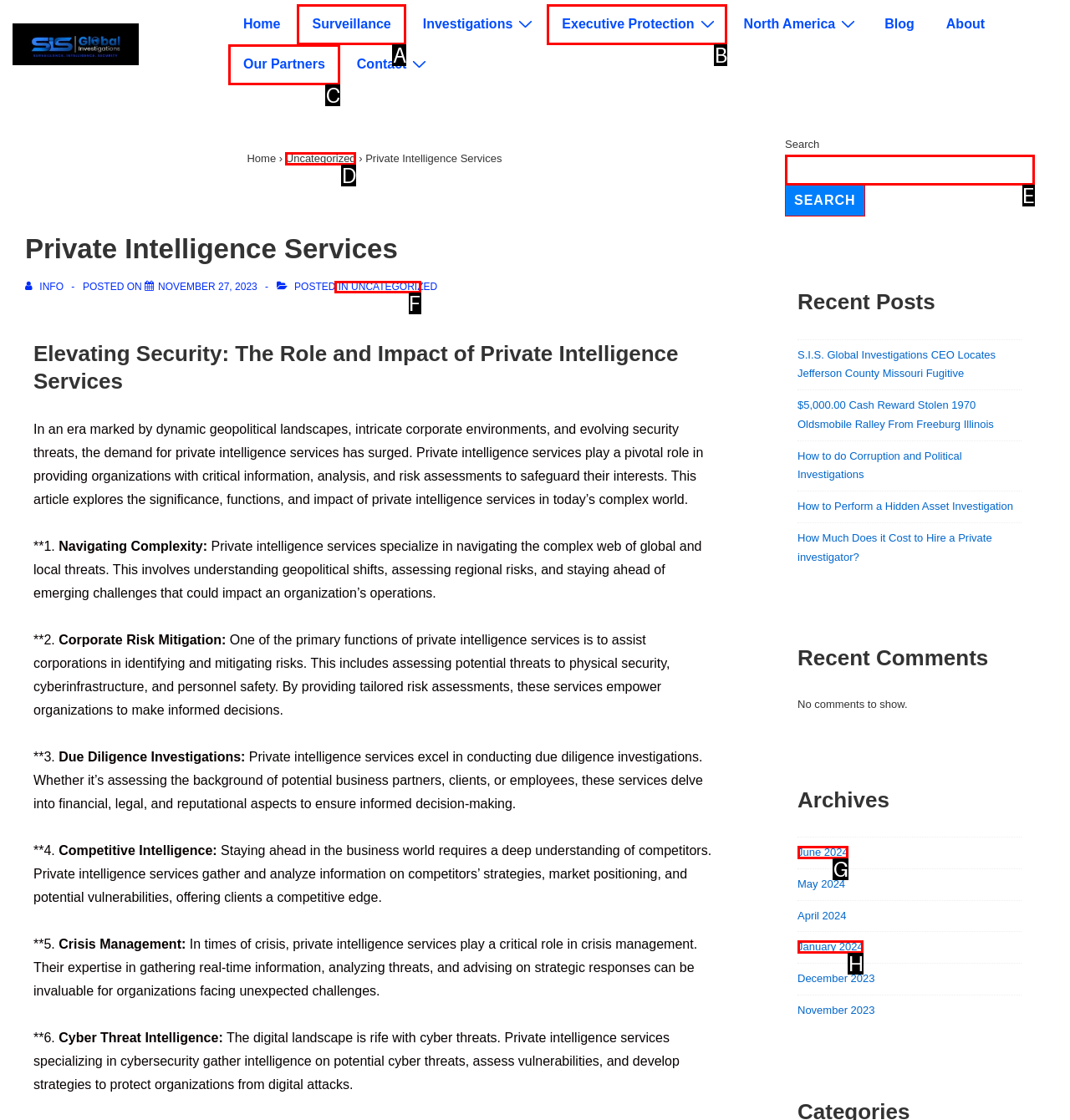Find the HTML element that matches the description: parent_node: Search name="s". Answer using the letter of the best match from the available choices.

E